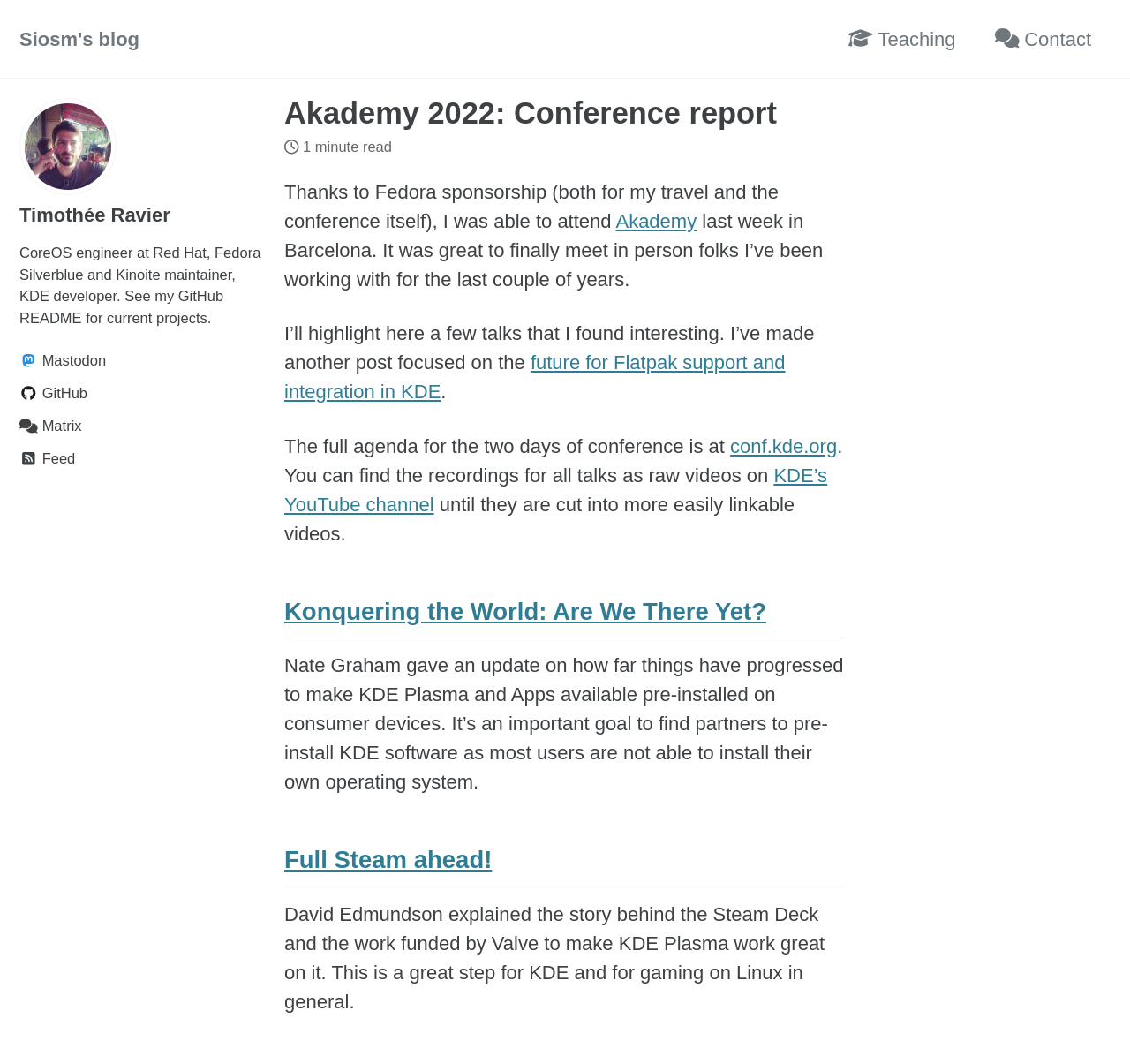Refer to the image and provide a thorough answer to this question:
Where was the Akademy conference held?

I found this information in the sentence 'Thanks to Fedora sponsorship (both for my travel and the conference itself), I was able to attend Akademy last week in Barcelona.' which is located in the main content area of the webpage.